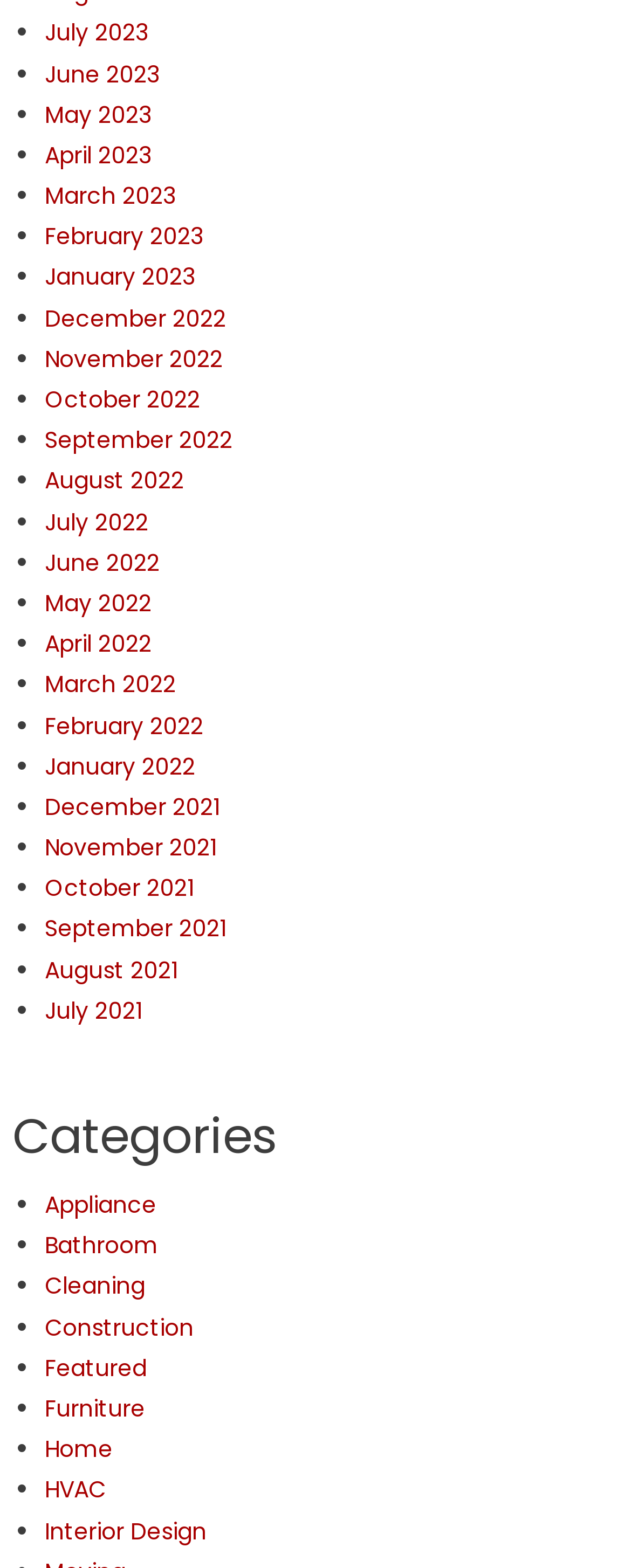Using the provided element description: "About Us", identify the bounding box coordinates. The coordinates should be four floats between 0 and 1 in the order [left, top, right, bottom].

None